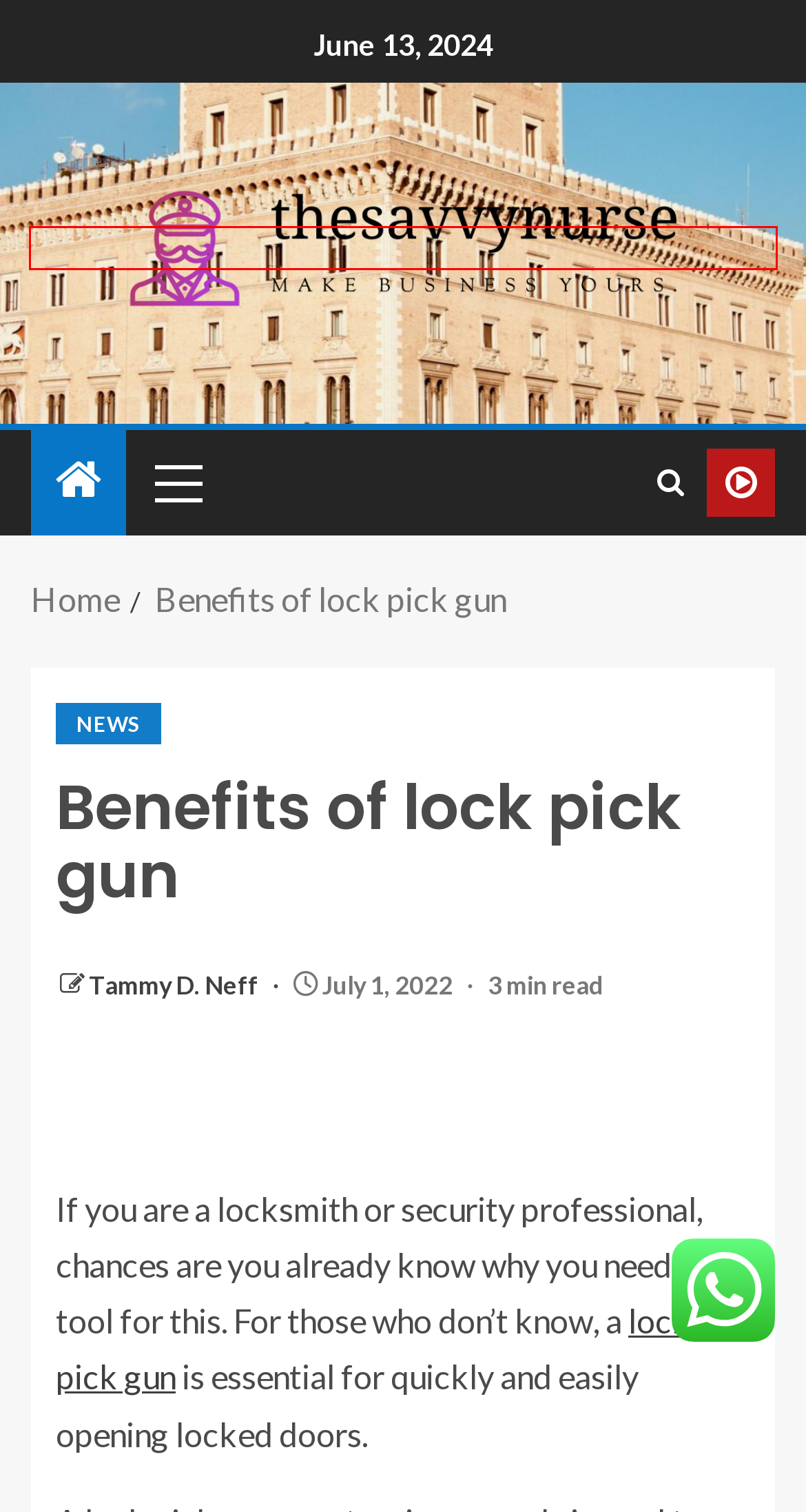Review the webpage screenshot provided, noting the red bounding box around a UI element. Choose the description that best matches the new webpage after clicking the element within the bounding box. The following are the options:
A. general – Thesavvynurse
B. News – Thesavvynurse
C. Art – Thesavvynurse
D. Everything You Need to Know About Buying Weed at Las Vegas Dispensaries – Thesavvynurse
E. Fashion & Shopping – Thesavvynurse
F. Tammy D. Neff – Thesavvynurse
G. Thesavvynurse – Make Business Yours
H. My Business Google – Thesavvynurse

G